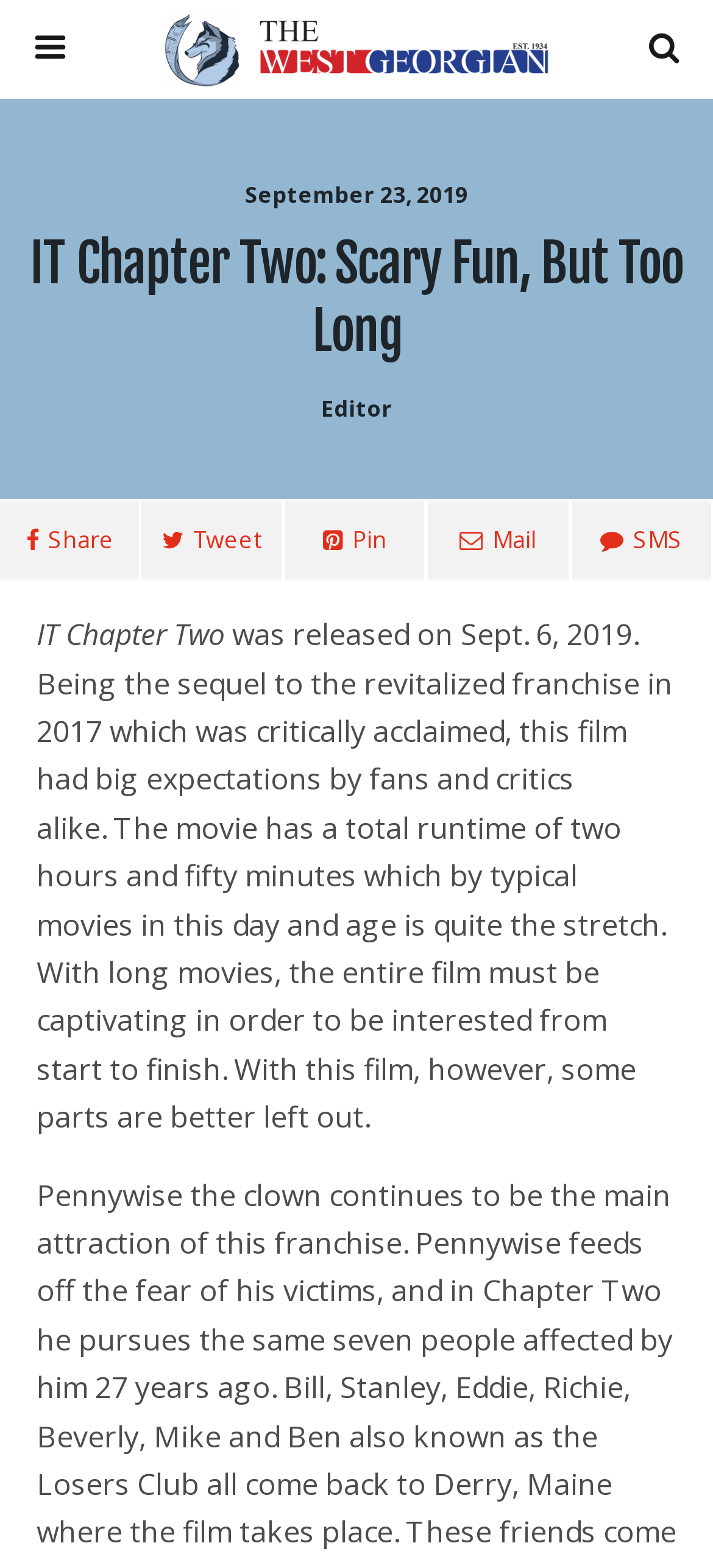What is the text of the webpage's headline?

IT Chapter Two: Scary Fun, But Too Long